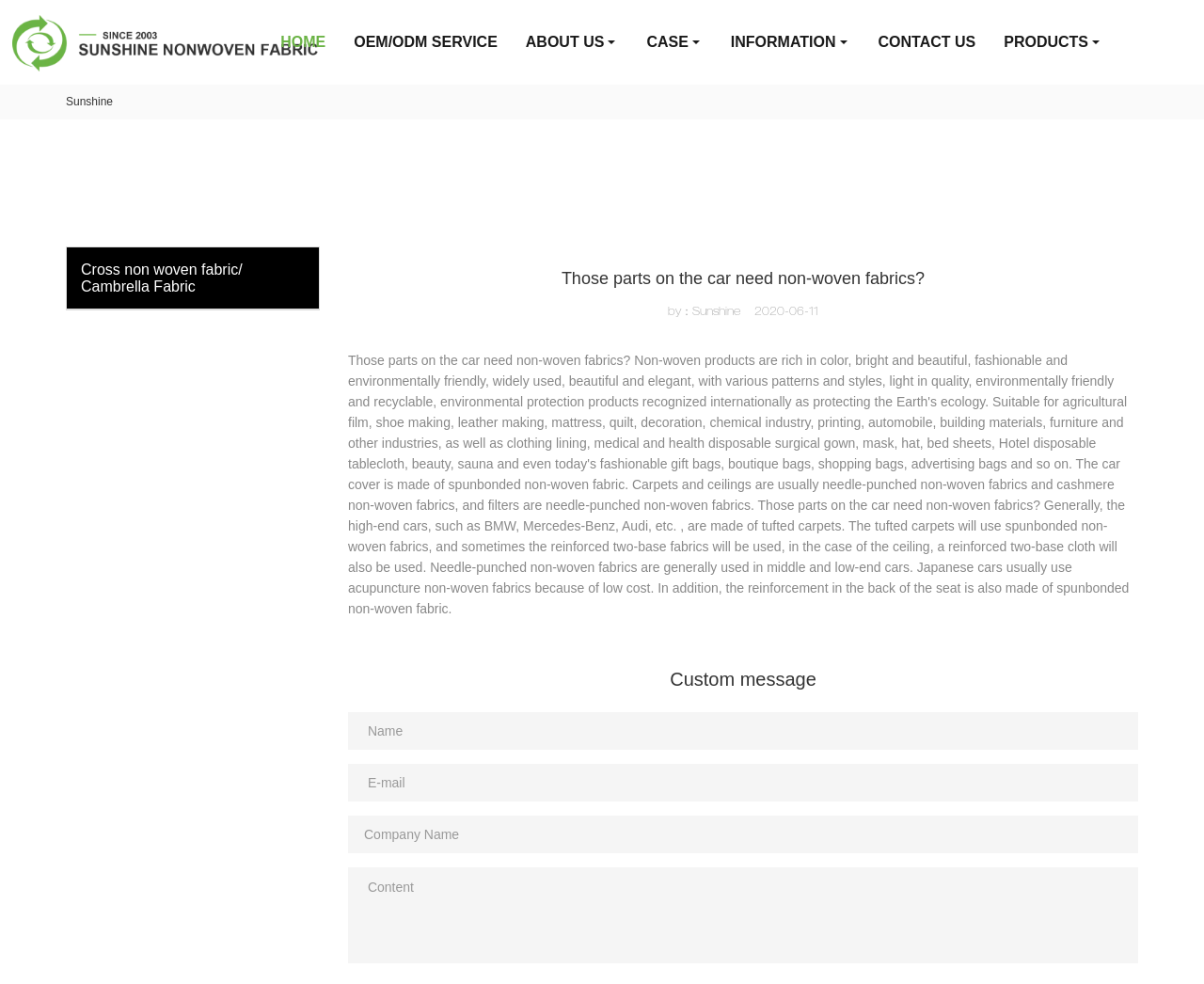Please specify the bounding box coordinates of the area that should be clicked to accomplish the following instruction: "Enter your name in the Name field". The coordinates should consist of four float numbers between 0 and 1, i.e., [left, top, right, bottom].

[0.289, 0.723, 0.945, 0.761]